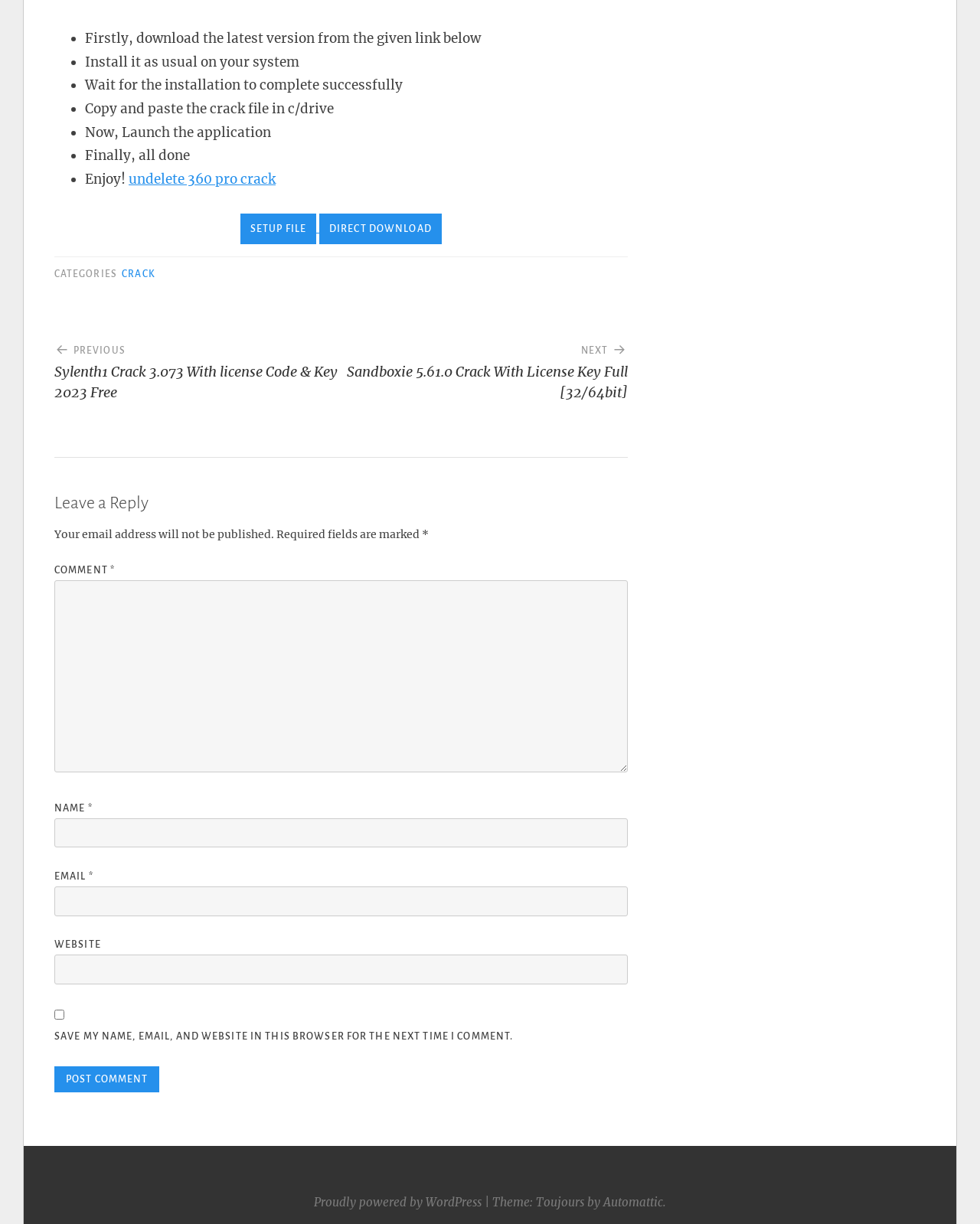What is the purpose of the comment section?
Answer with a single word or phrase by referring to the visual content.

To allow users to leave a reply